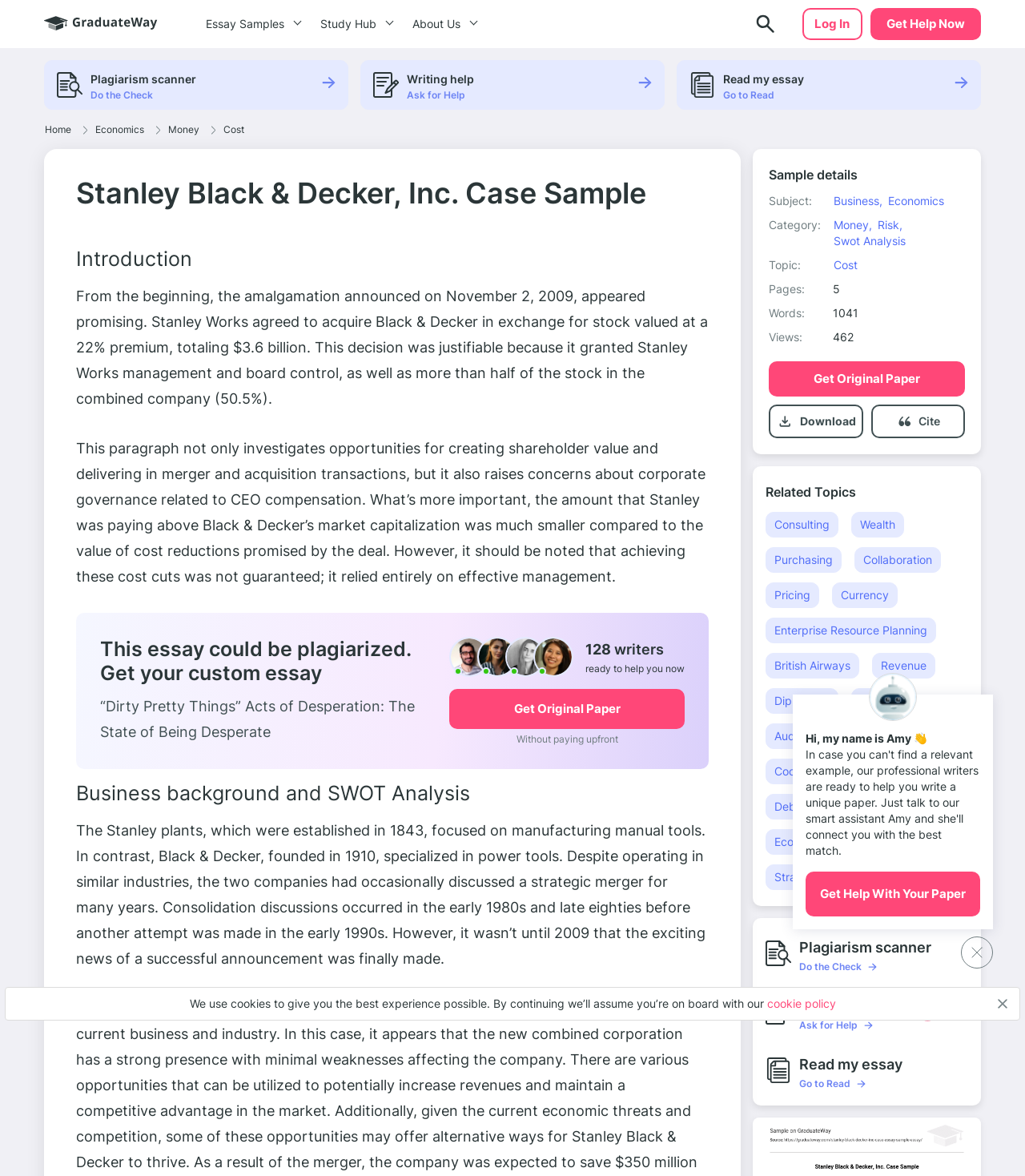Please find and report the bounding box coordinates of the element to click in order to perform the following action: "Click the 'Read my essay' button". The coordinates should be expressed as four float numbers between 0 and 1, in the format [left, top, right, bottom].

[0.705, 0.061, 0.784, 0.073]